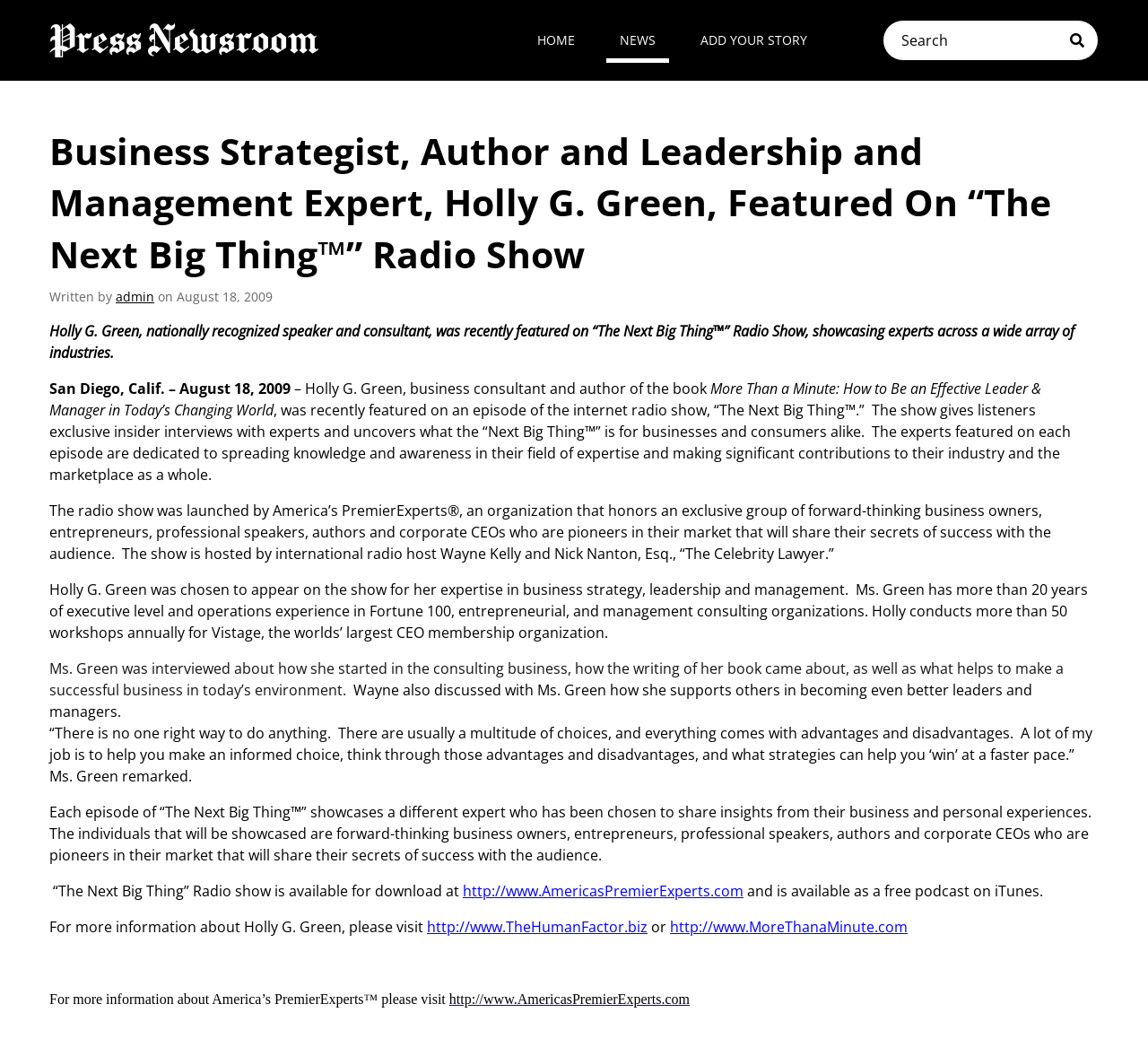How many workshops does Holly G. Green conduct annually?
Provide a detailed and well-explained answer to the question.

The webpage states that Holly G. Green conducts more than 50 workshops annually for Vistage, the world's largest CEO membership organization.